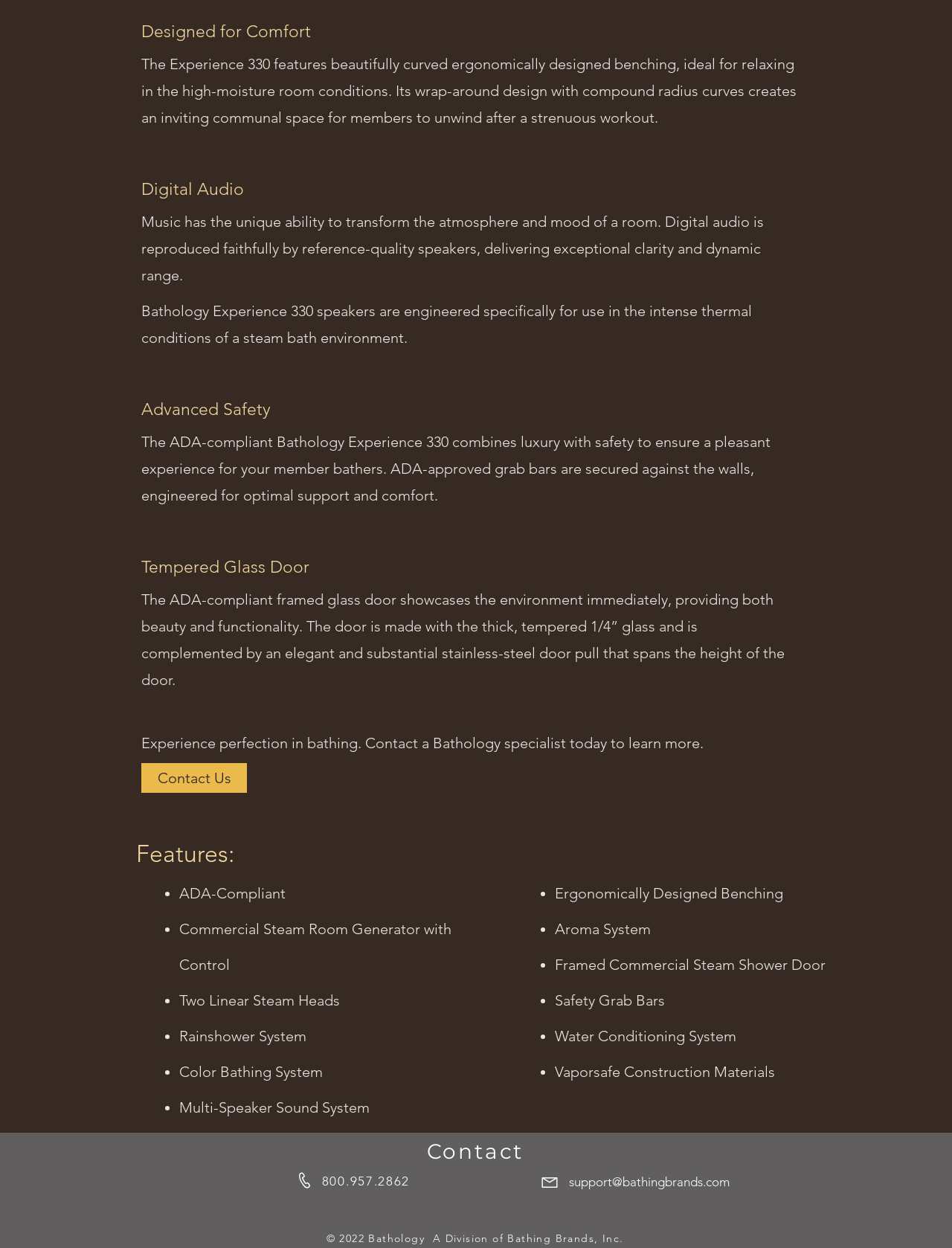Please answer the following question using a single word or phrase: What is the benefit of the ergonomically designed benching?

Comfort